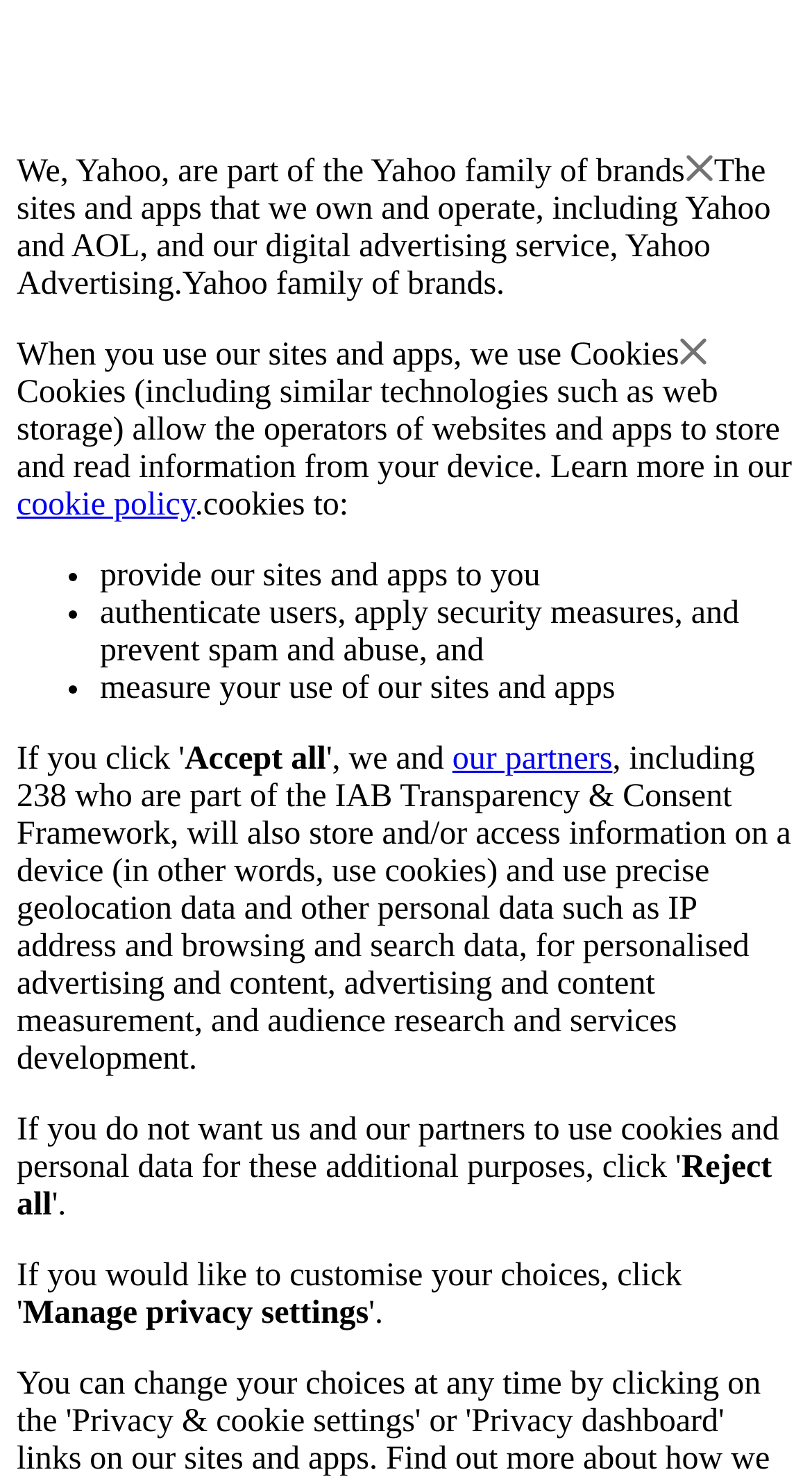Locate the bounding box of the user interface element based on this description: "our partners".

[0.557, 0.501, 0.754, 0.525]